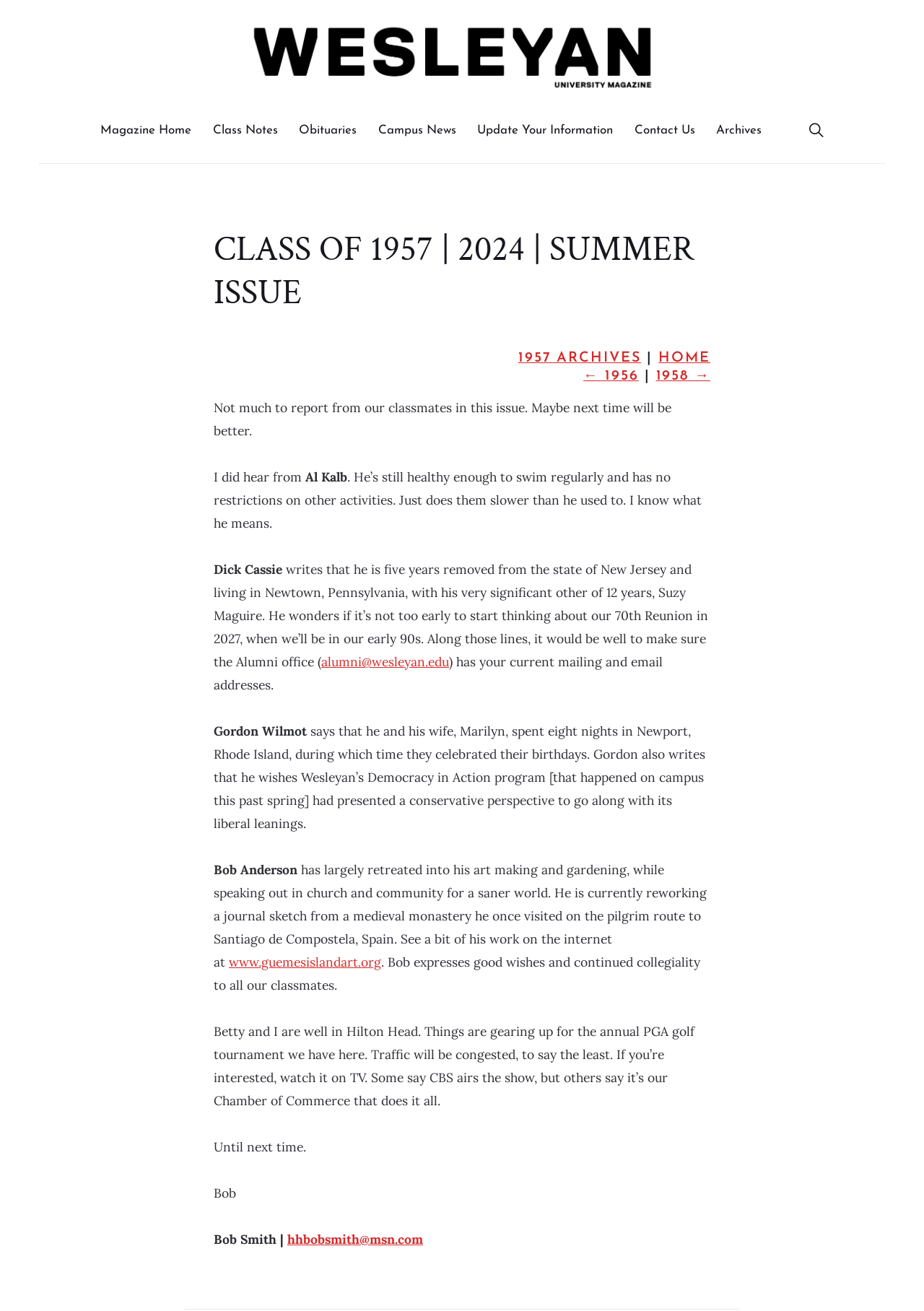Please predict the bounding box coordinates of the element's region where a click is necessary to complete the following instruction: "Click the 'Class Notes' link". The coordinates should be represented by four float numbers between 0 and 1, i.e., [left, top, right, bottom].

[0.22, 0.075, 0.311, 0.124]